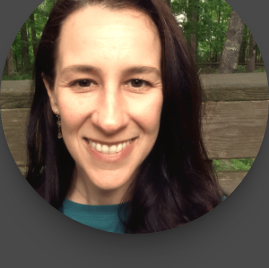Provide a comprehensive description of the image.

The image features a smiling woman with long, dark hair, set against a natural backdrop of greenery, suggesting a tranquil outdoor environment. She is wearing a teal top, which complements her warm and friendly expression. This image is associated with Miriam Anderson, a corporate professional and certified yoga instructor passionate about helping individuals find balance in their lives. The inviting atmosphere hinted at by the background reflects her approachable nature and commitment to well-being. This portrayal emphasizes her dedication to yoga and holistic living, capturing a moment of joy and connection with nature.